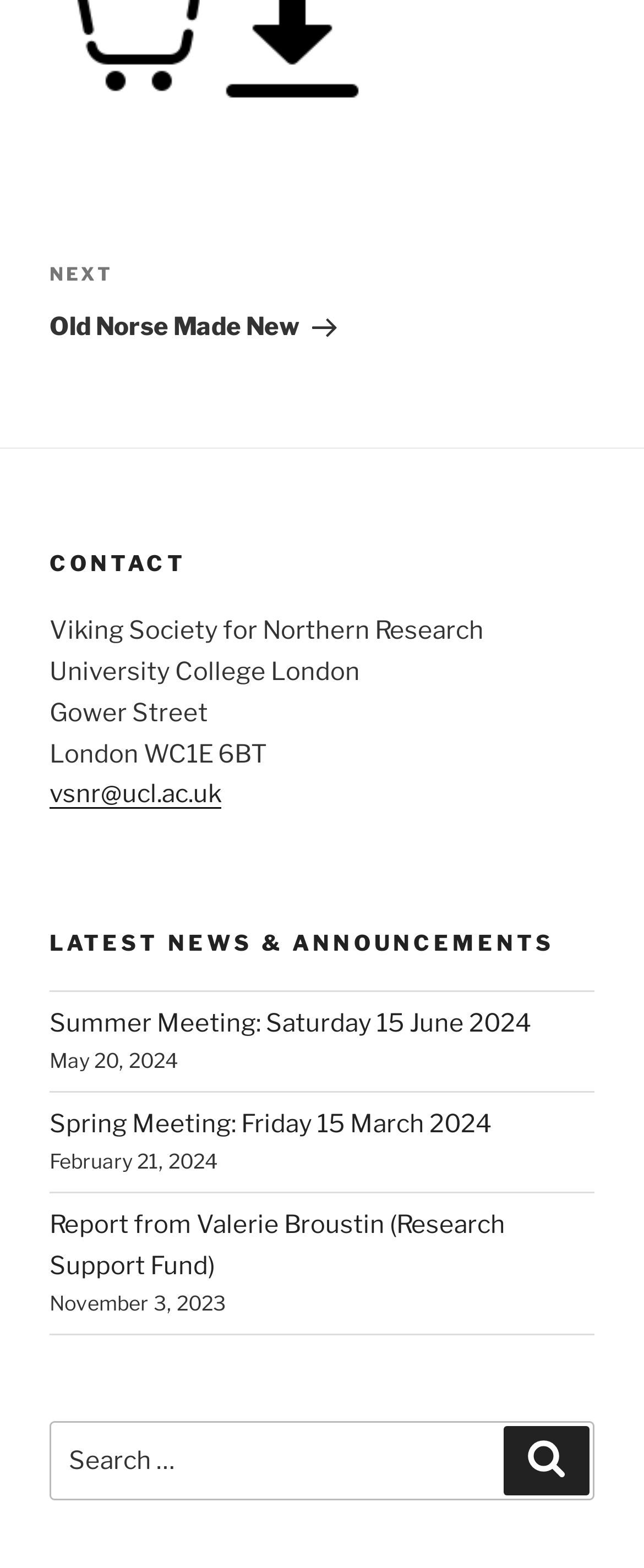Please locate the bounding box coordinates of the element's region that needs to be clicked to follow the instruction: "Click on the 'CONTACT' heading". The bounding box coordinates should be provided as four float numbers between 0 and 1, i.e., [left, top, right, bottom].

[0.077, 0.35, 0.923, 0.369]